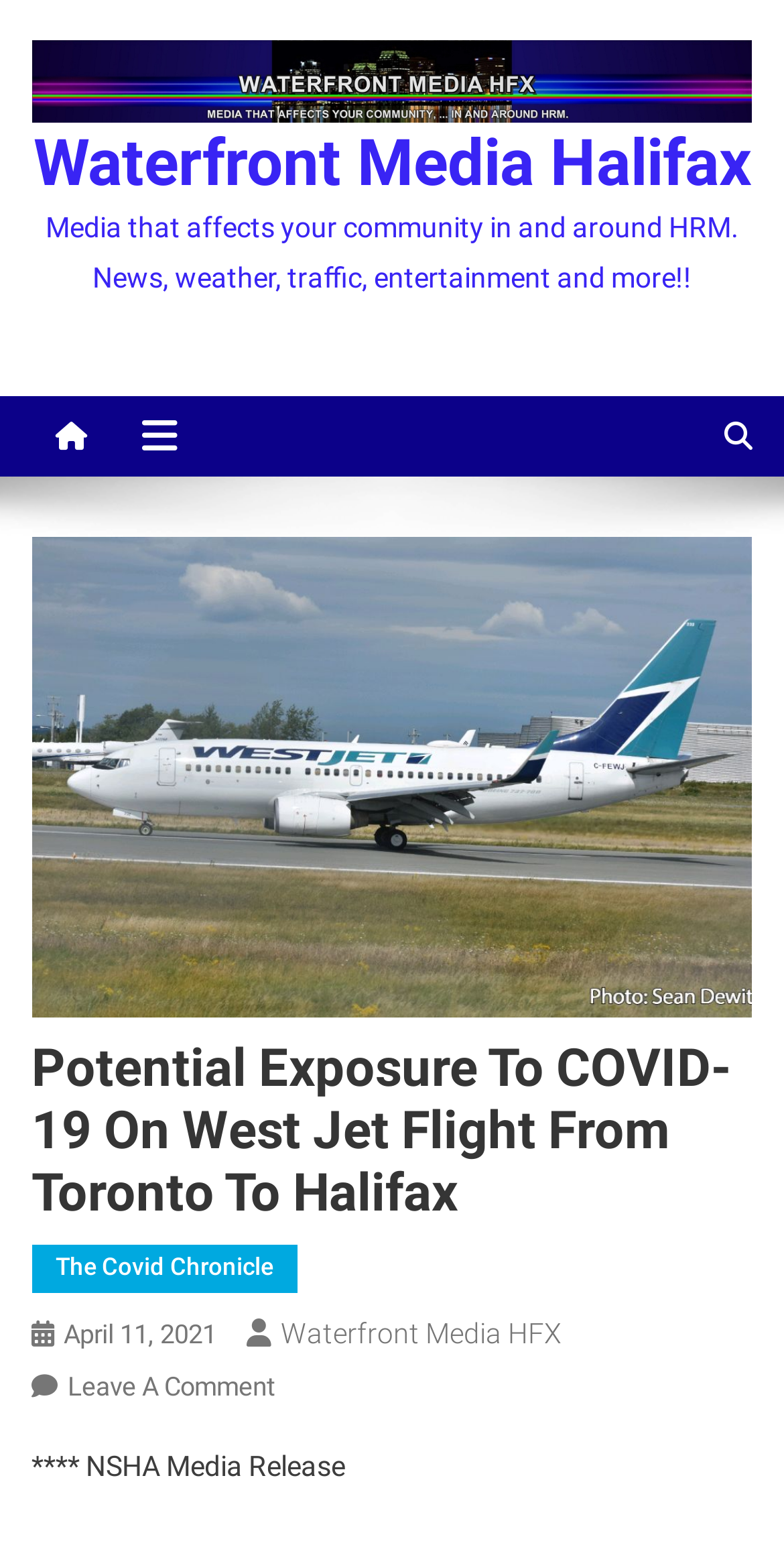What is the date of the news article?
Craft a detailed and extensive response to the question.

The date of the news article can be found below the heading, where it says 'April 11, 2021' with a time icon next to it.